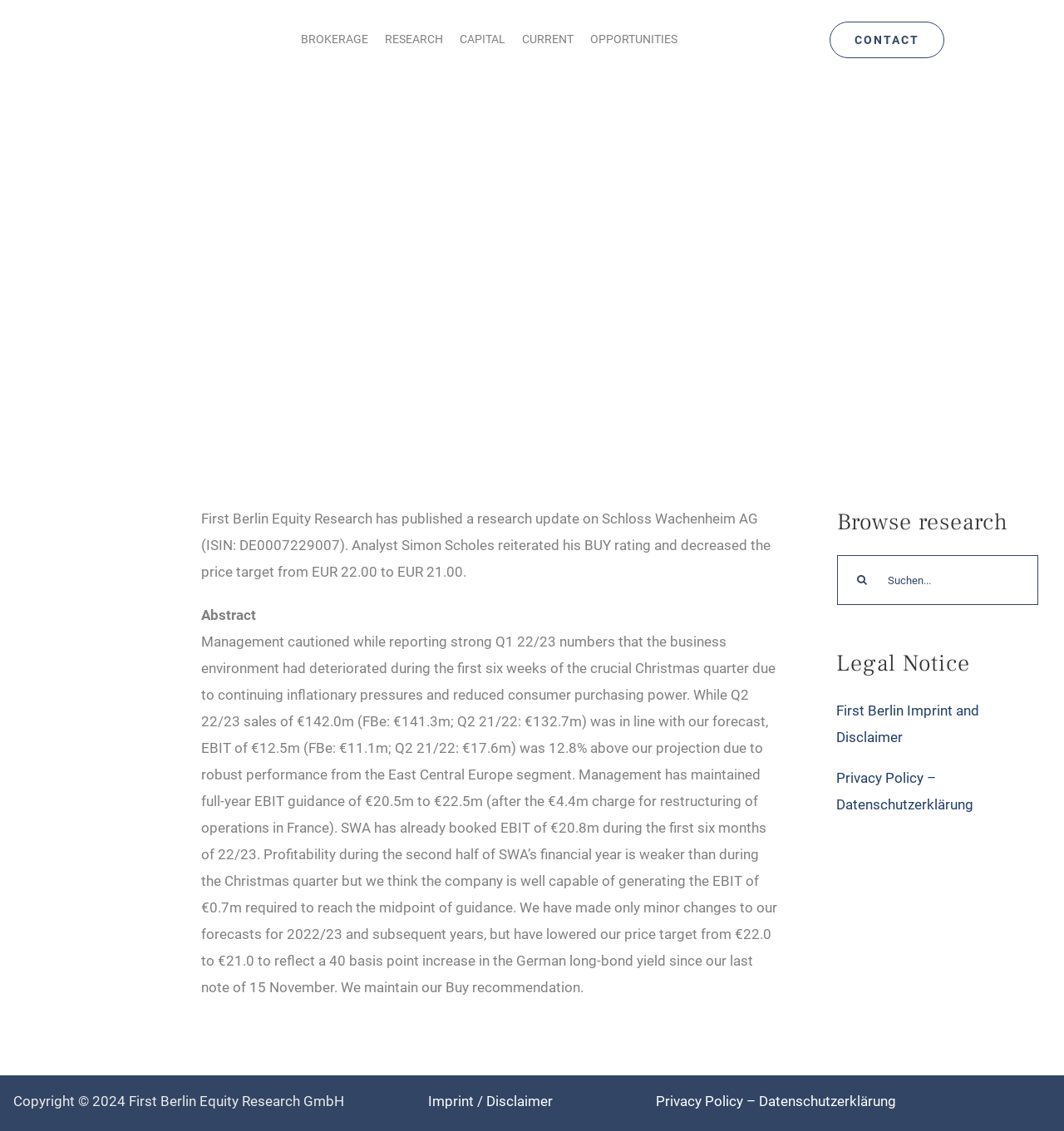Provide a brief response to the question using a single word or phrase: 
What is the new price target set by the analyst?

EUR 21.00